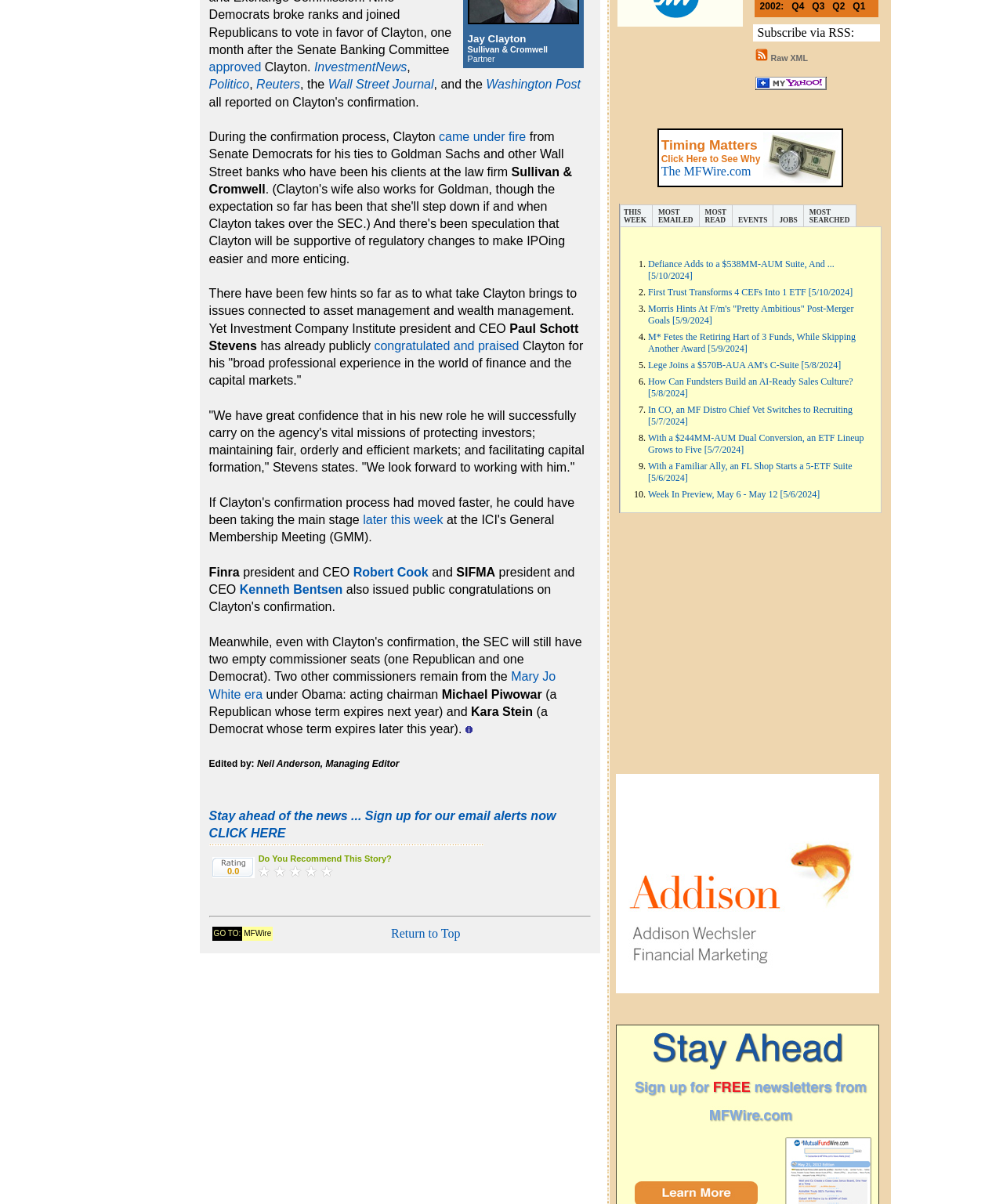Please find the bounding box coordinates (top-left x, top-left y, bottom-right x, bottom-right y) in the screenshot for the UI element described as follows: Kenneth Bentsen

[0.241, 0.484, 0.344, 0.495]